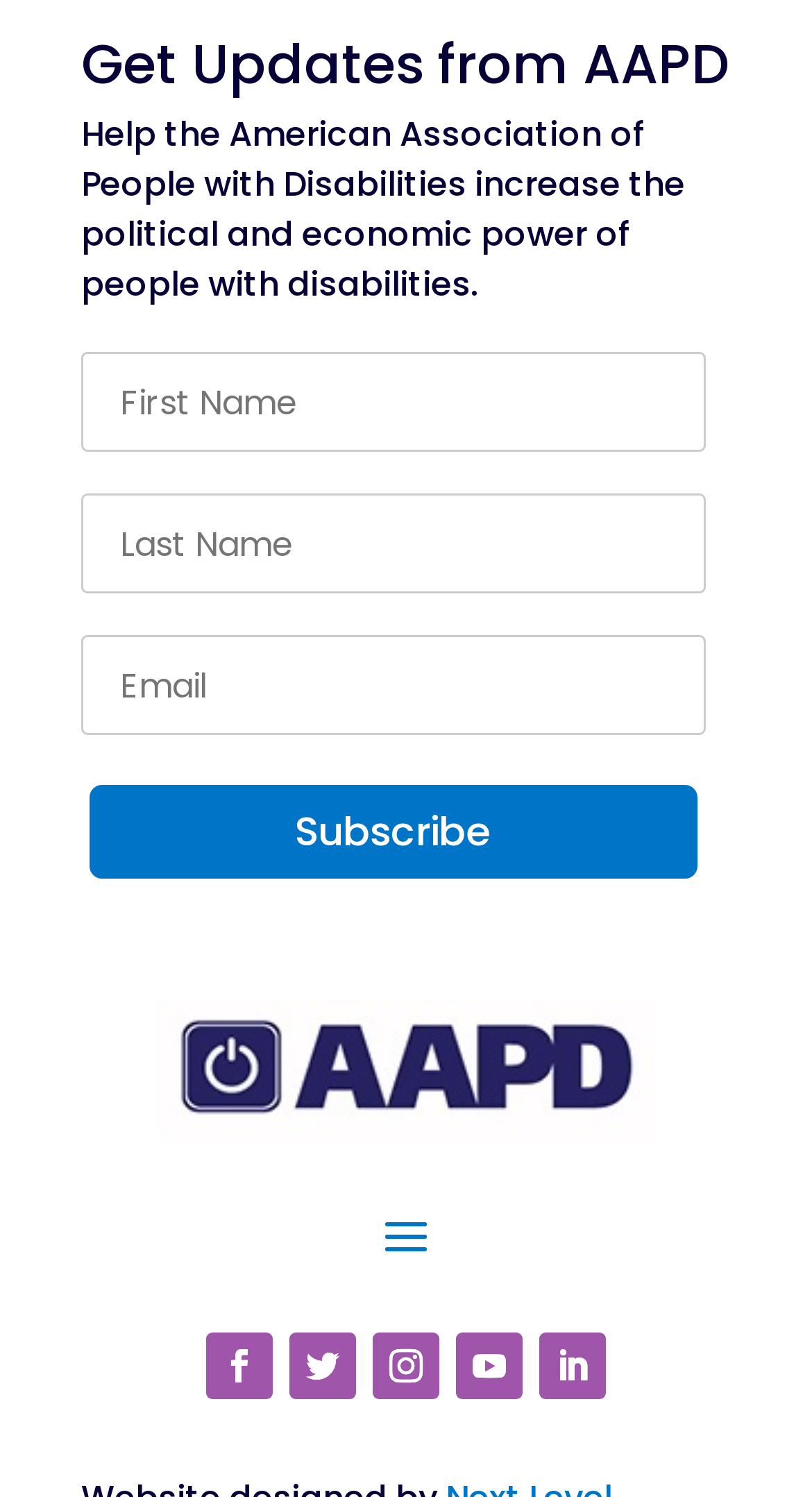Find the bounding box of the element with the following description: "parent_node: Email * name="wpforms[fields][3]" placeholder="Email"". The coordinates must be four float numbers between 0 and 1, formatted as [left, top, right, bottom].

[0.1, 0.424, 0.868, 0.491]